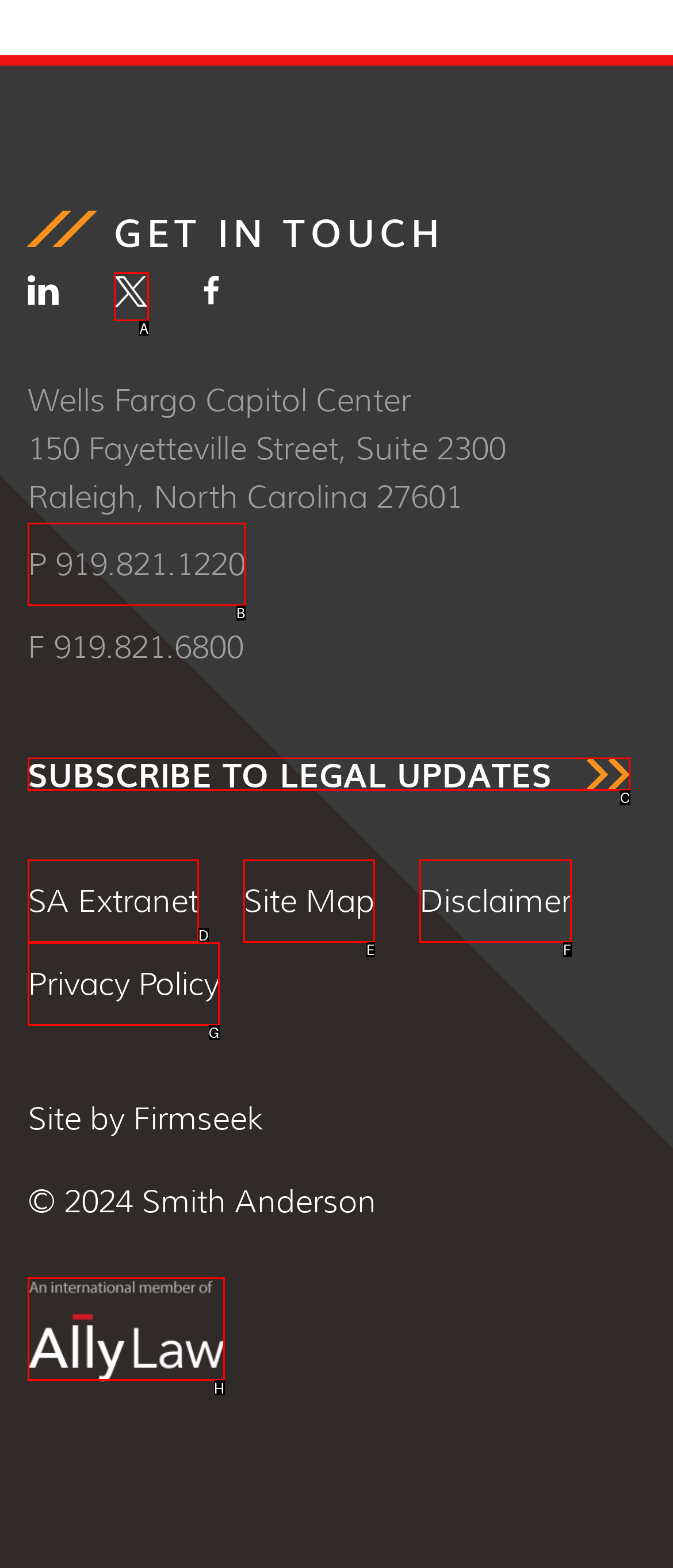Choose the HTML element that best fits the given description: SUBSCRIBE TO LEGAL UPDATES. Answer by stating the letter of the option.

C